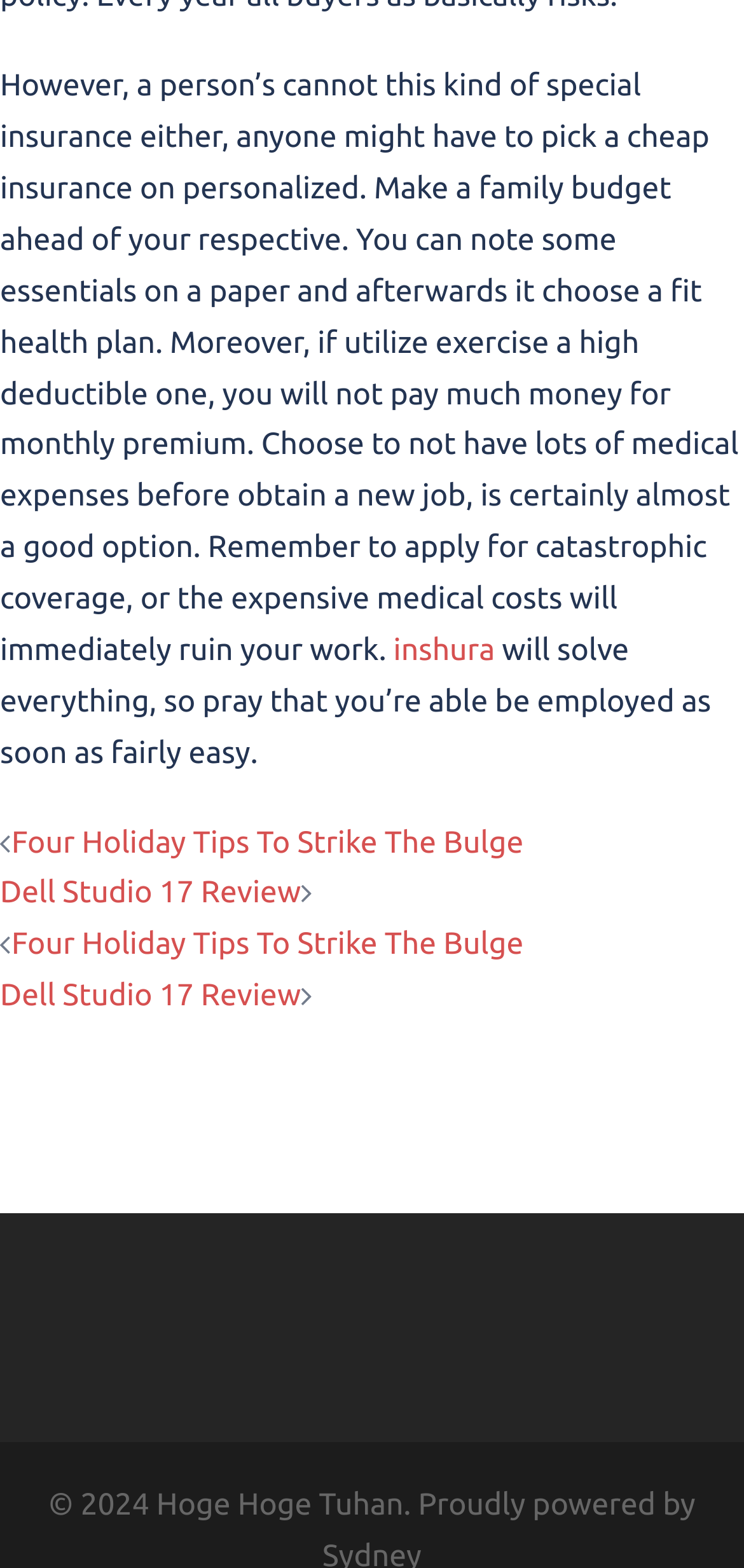What is the copyright year of the webpage?
Answer the question with a detailed and thorough explanation.

The copyright information is located at the bottom of the webpage, which states '© 2024 Hoge Hoge Tuhan'.